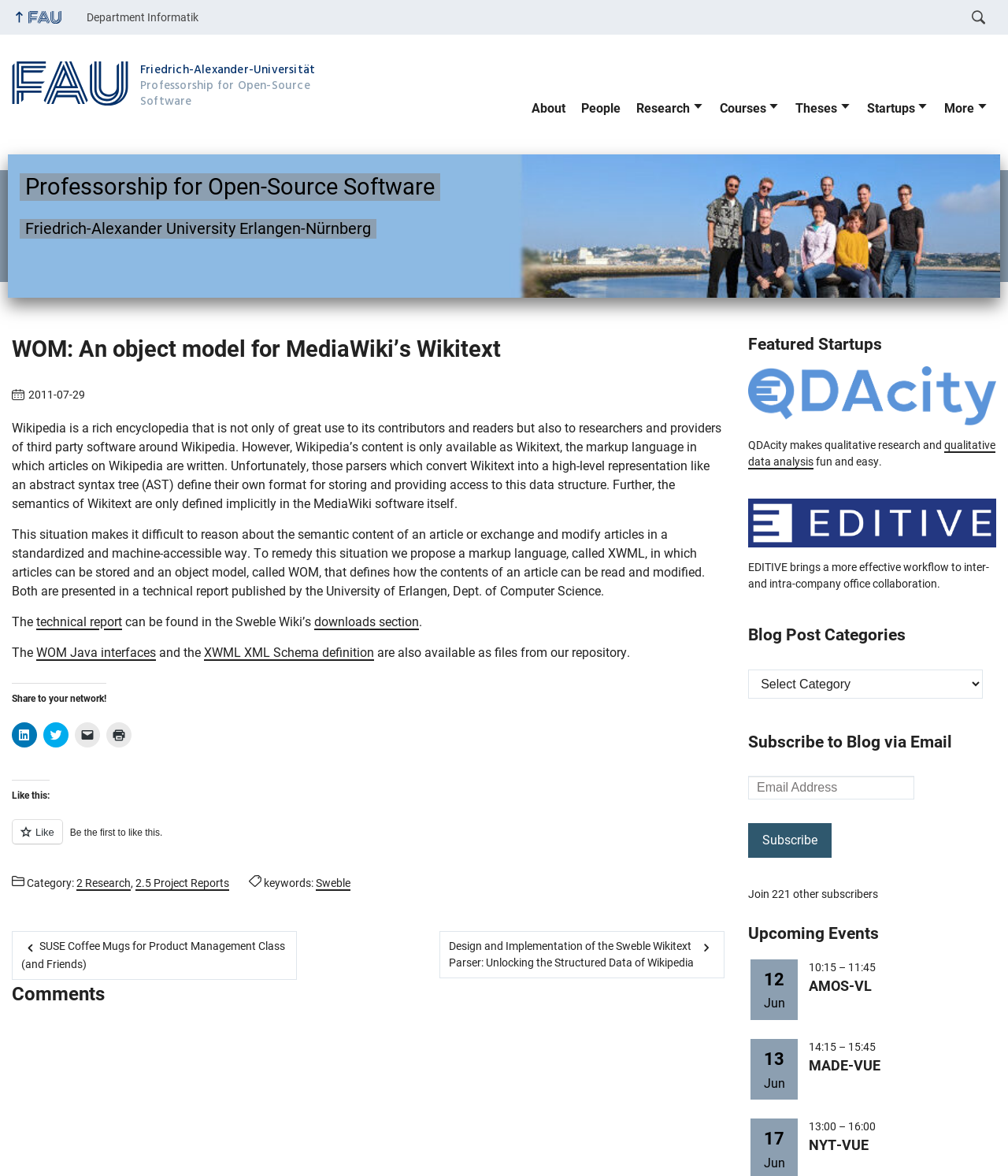Find the bounding box coordinates for the area that must be clicked to perform this action: "Share to LinkedIn".

[0.012, 0.614, 0.037, 0.636]